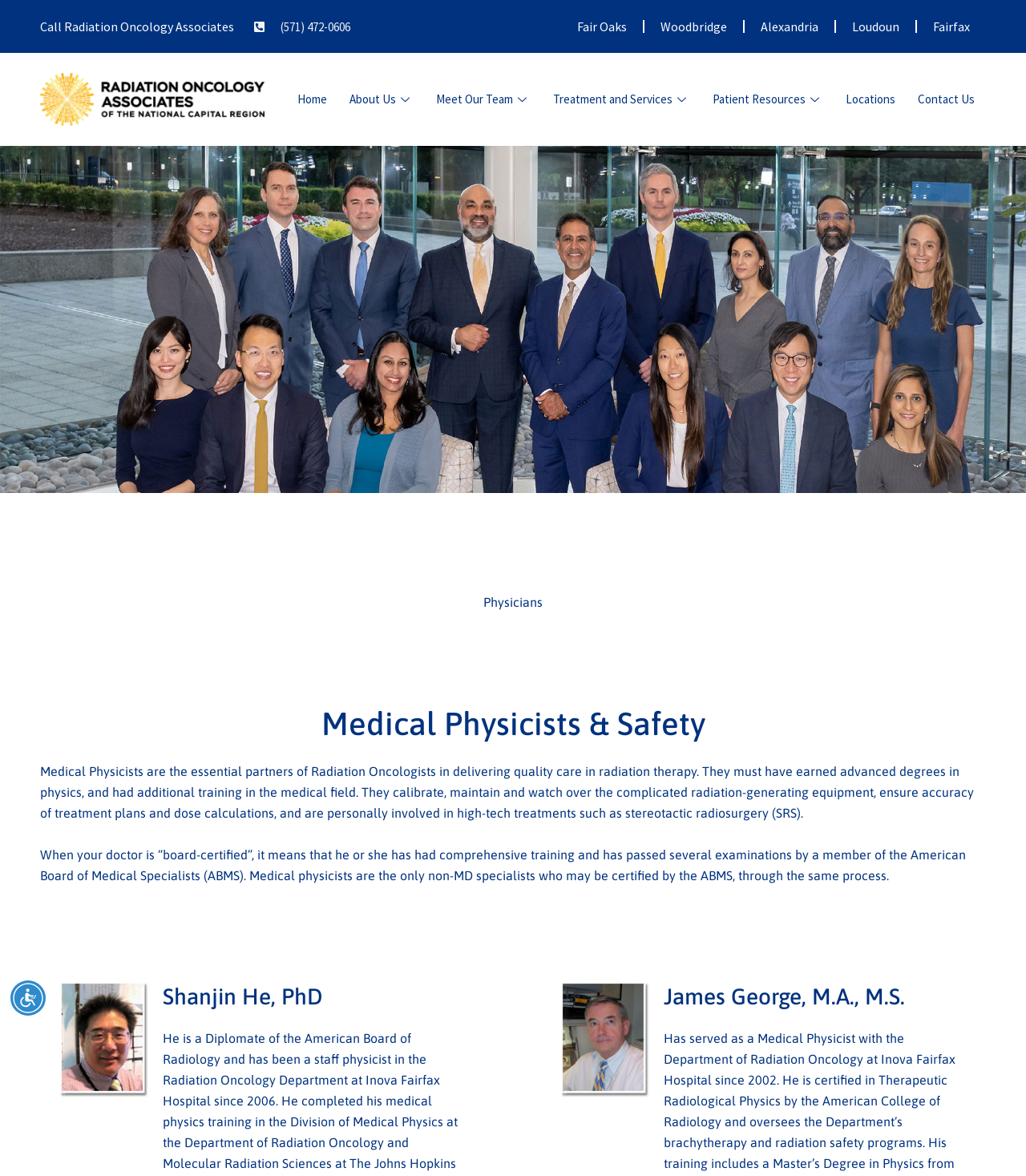Please locate the bounding box coordinates of the element that should be clicked to achieve the given instruction: "Go to Home page".

[0.279, 0.068, 0.33, 0.102]